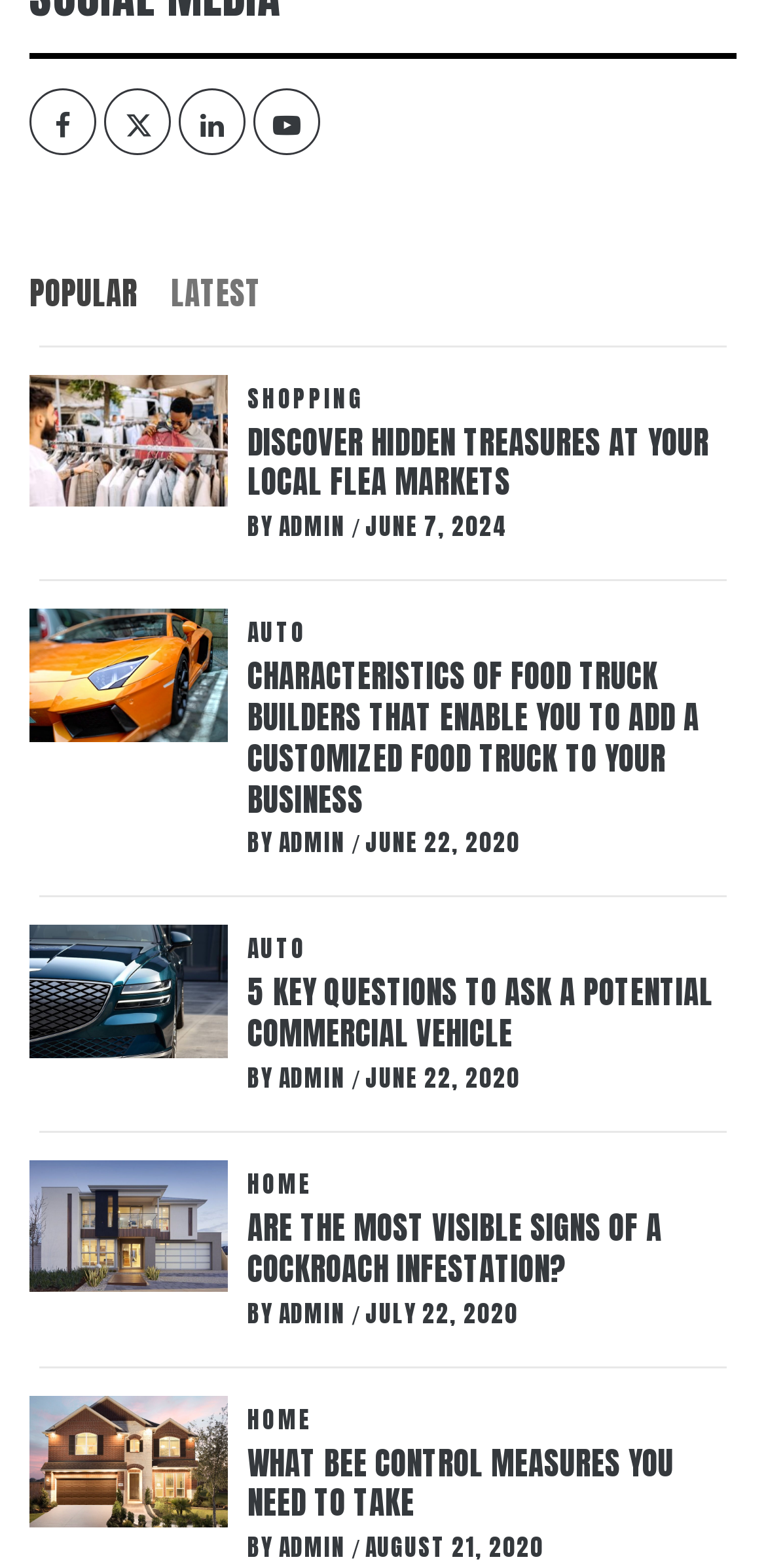Use a single word or phrase to answer the question: 
What are the social media platforms listed at the top?

Facebook, Twitter, LinkedIn, YouTube